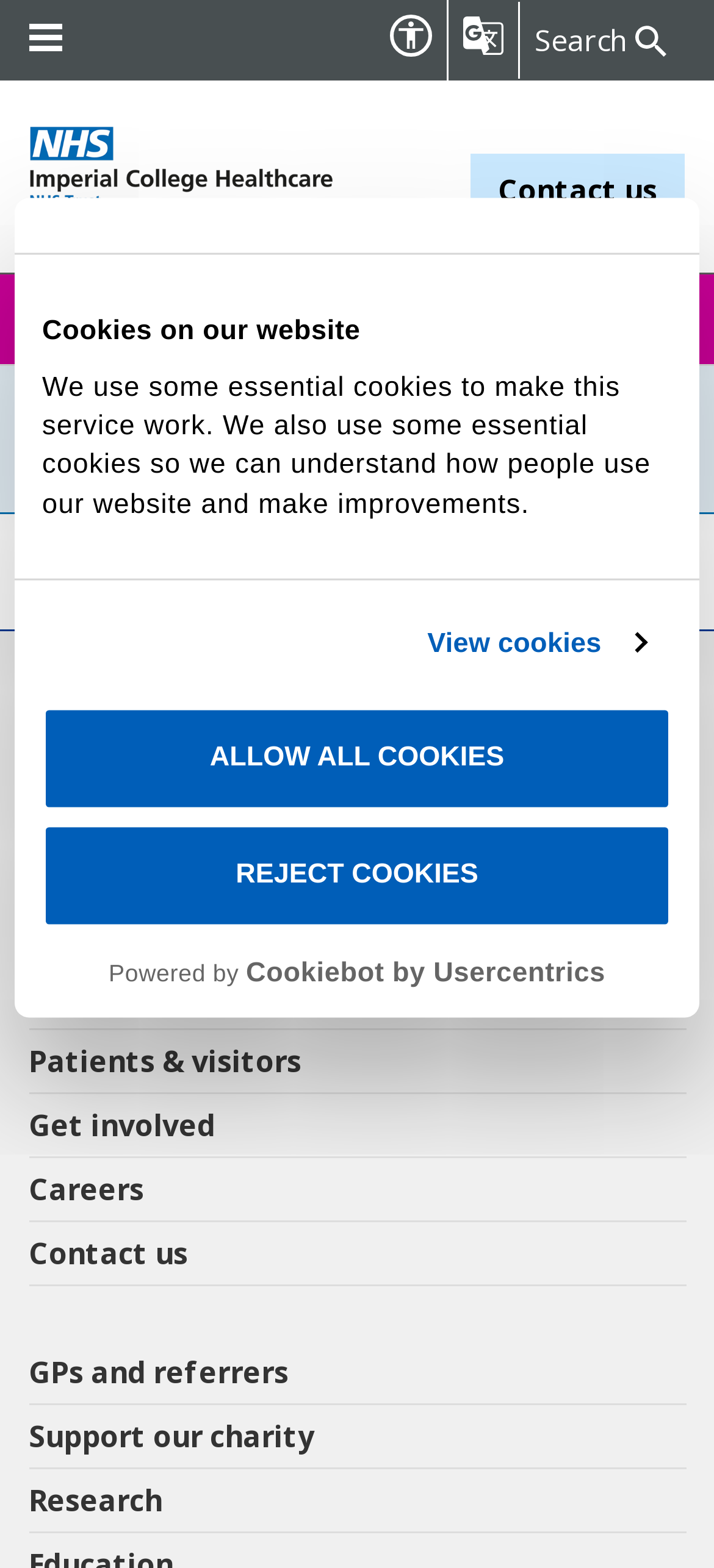Can you pinpoint the bounding box coordinates for the clickable element required for this instruction: "View services"? The coordinates should be four float numbers between 0 and 1, i.e., [left, top, right, bottom].

[0.04, 0.575, 0.96, 0.615]